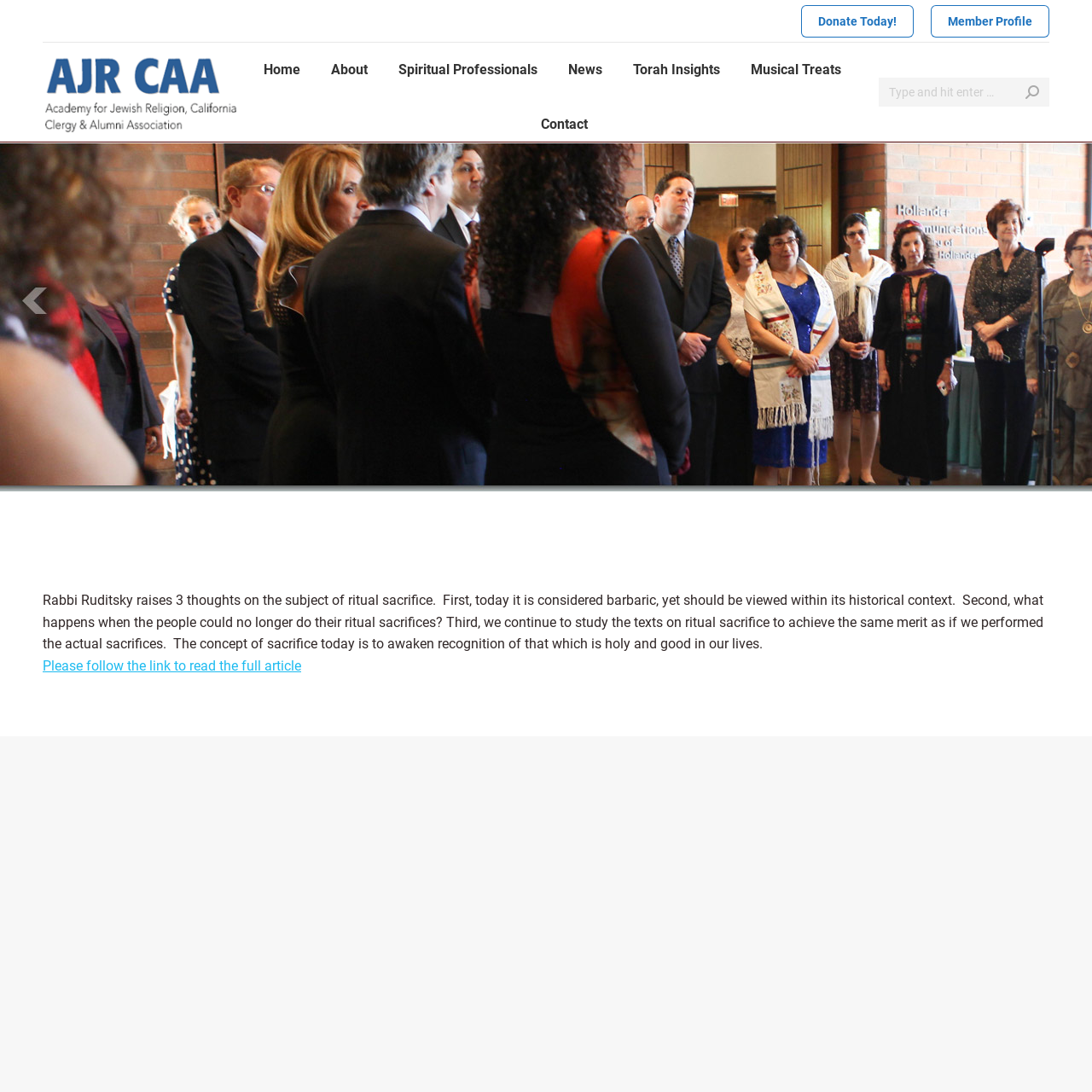Show the bounding box coordinates for the HTML element described as: "parent_node: AJR CAA".

[0.039, 0.046, 0.222, 0.122]